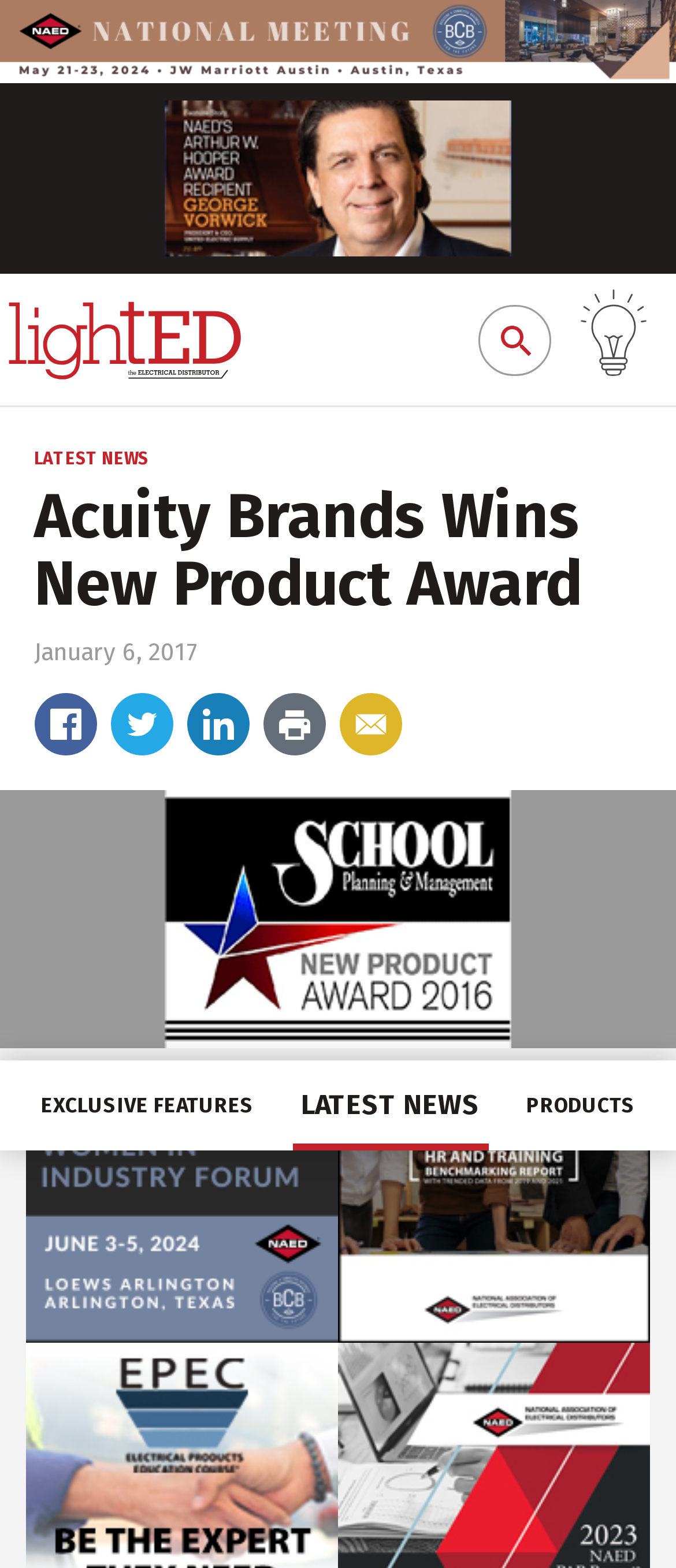Identify and extract the main heading from the webpage.

Acuity Brands Wins New Product Award